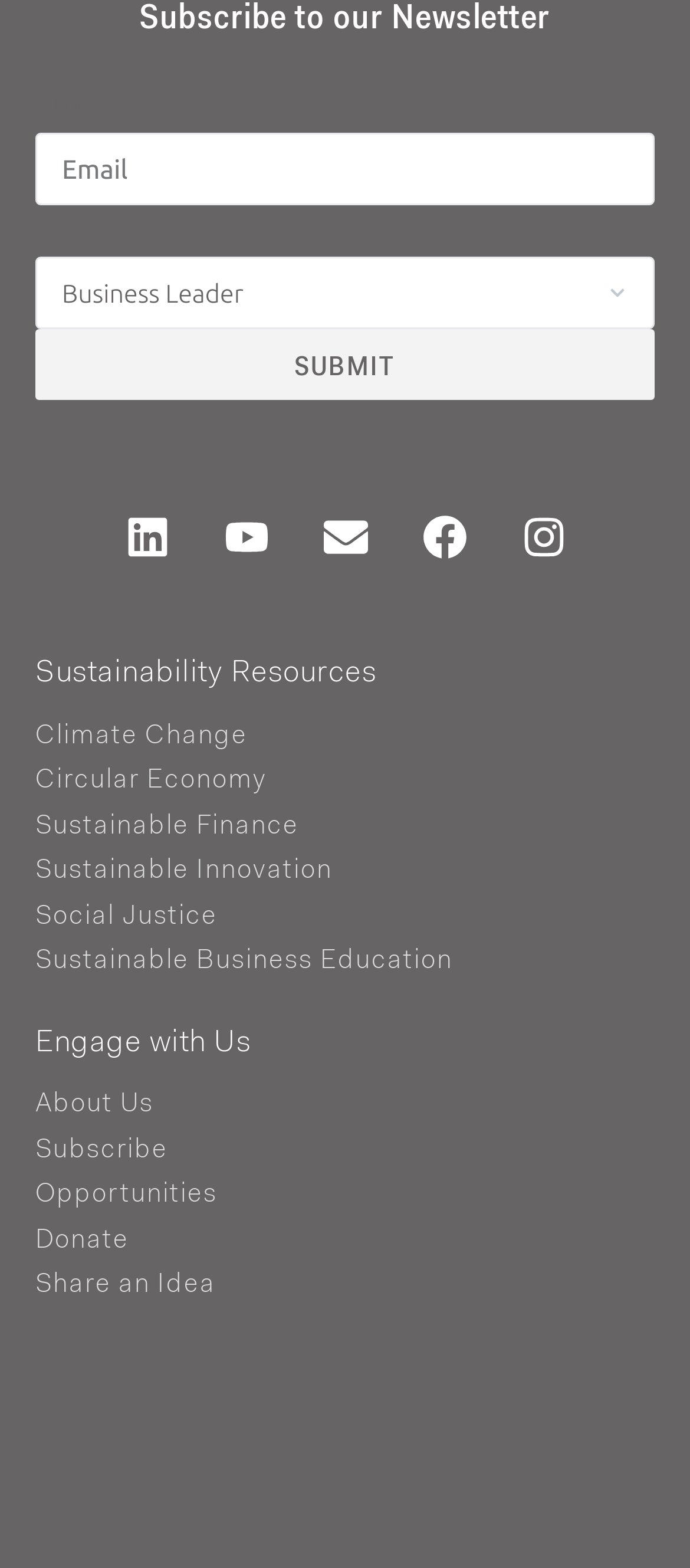Answer briefly with one word or phrase:
How many social media links are there?

5